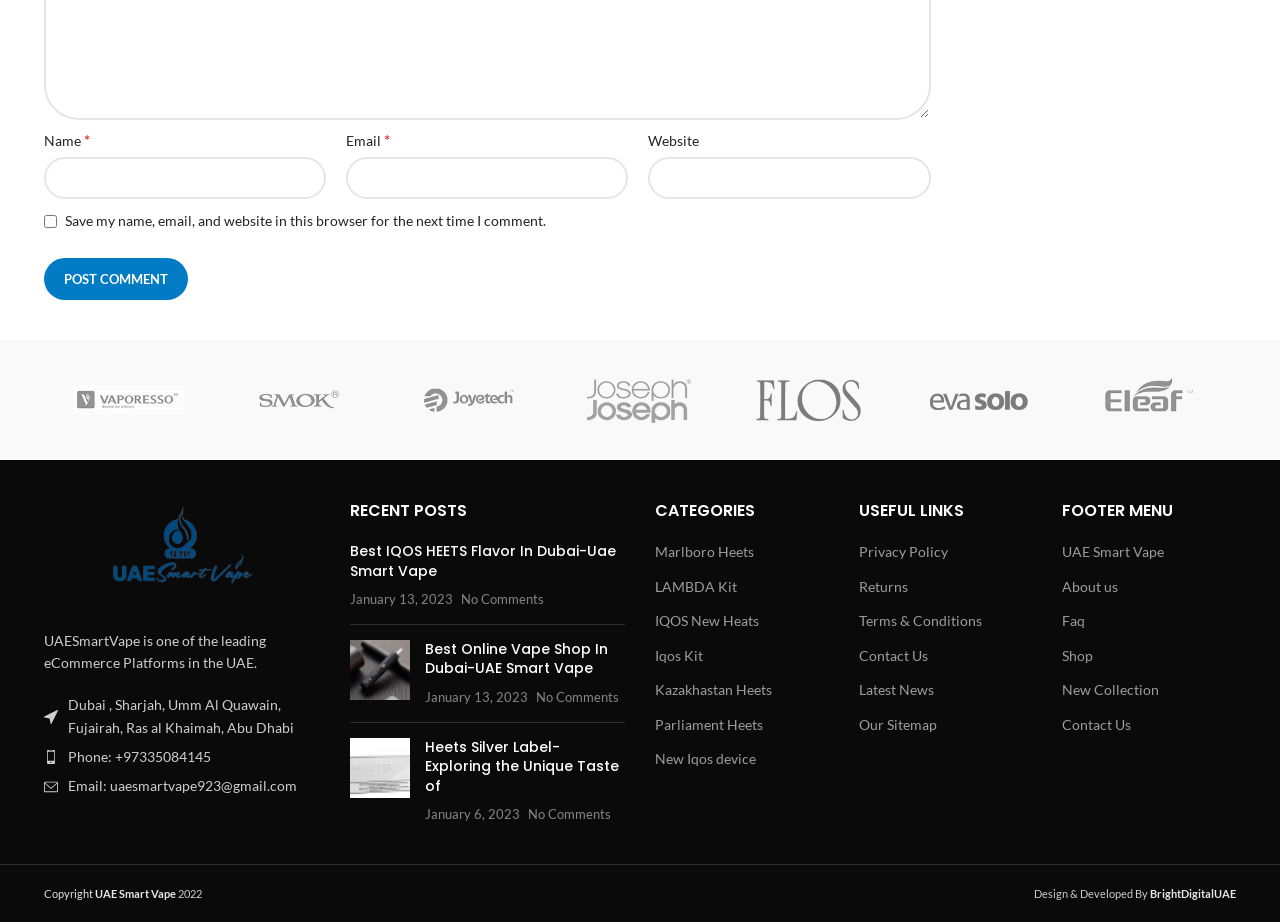Please identify the coordinates of the bounding box for the clickable region that will accomplish this instruction: "Click the 'Post Comment' button".

[0.034, 0.279, 0.147, 0.325]